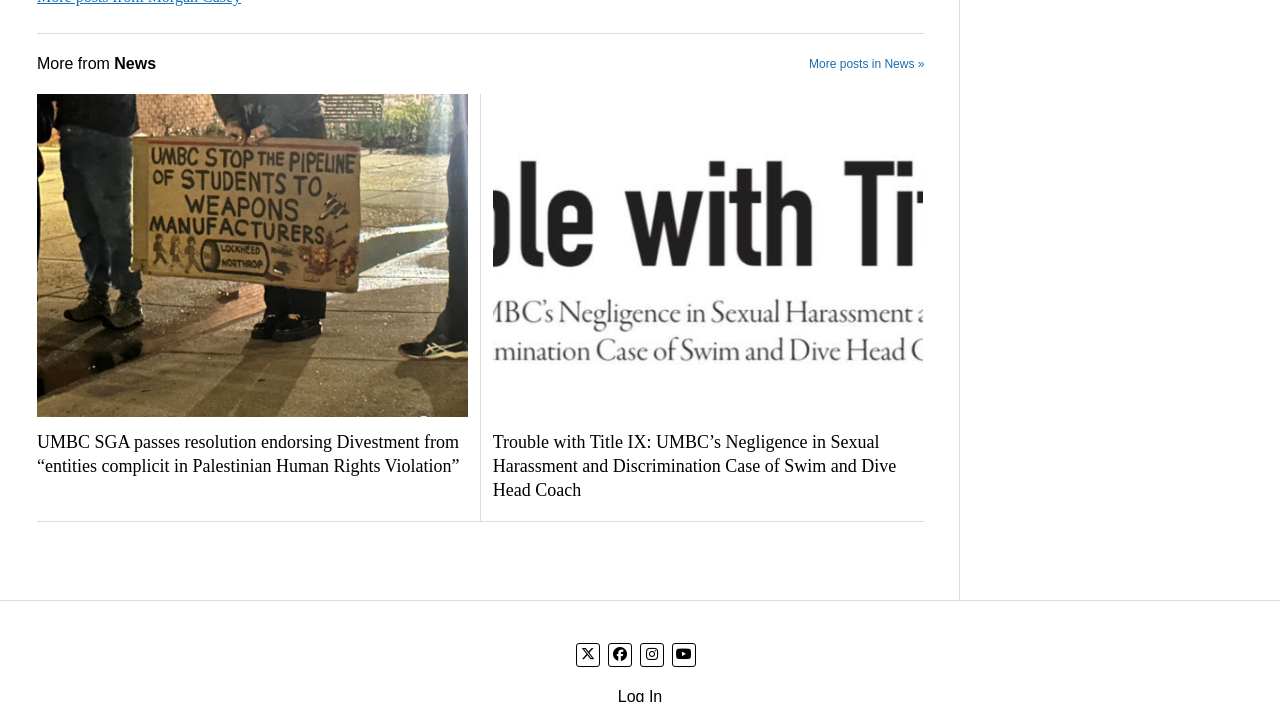Provide the bounding box coordinates in the format (top-left x, top-left y, bottom-right x, bottom-right y). All values are floating point numbers between 0 and 1. Determine the bounding box coordinate of the UI element described as: SERVICES

None